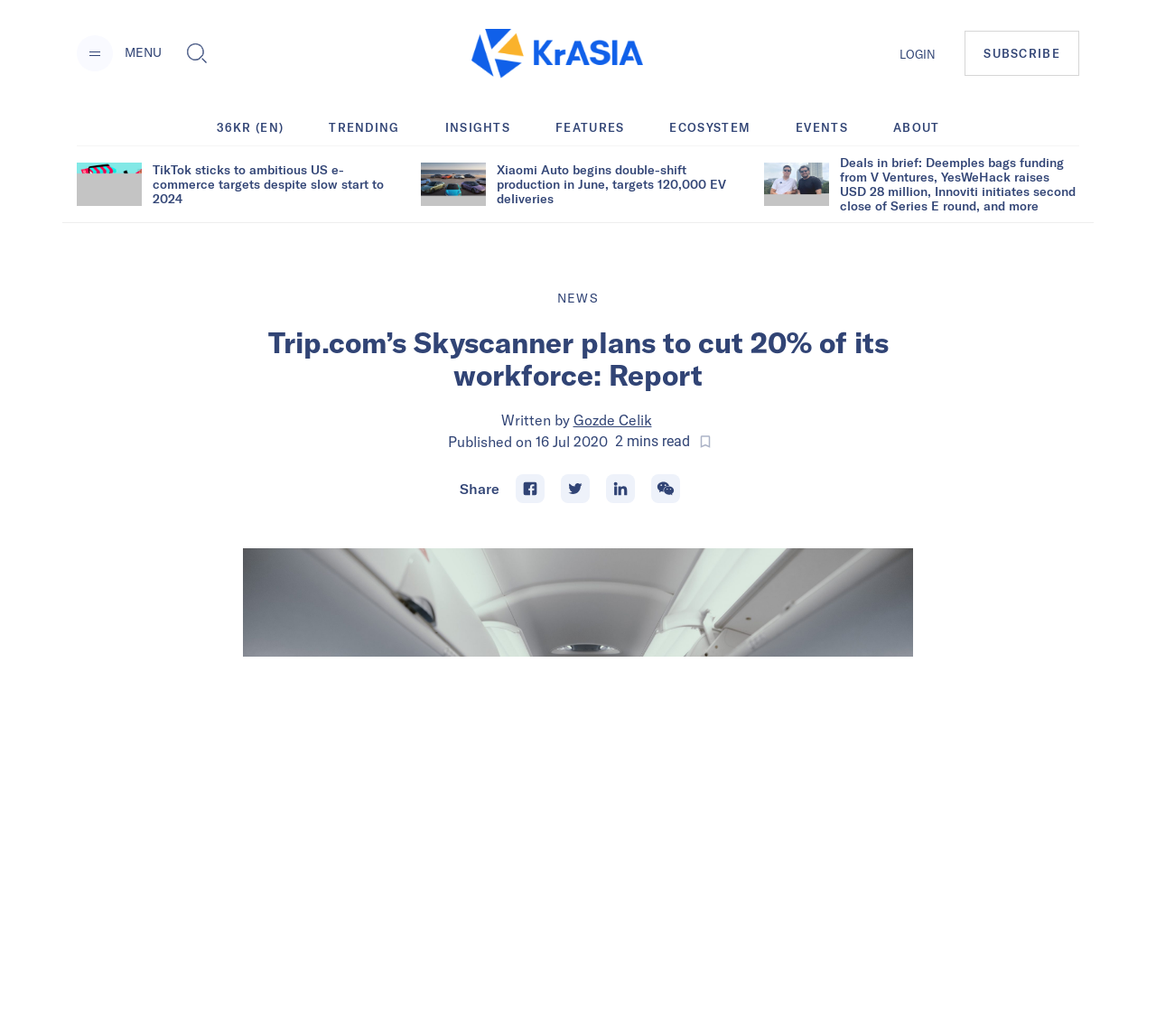What is the topic of the first article?
Using the image as a reference, answer with just one word or a short phrase.

TikTok e-commerce targets